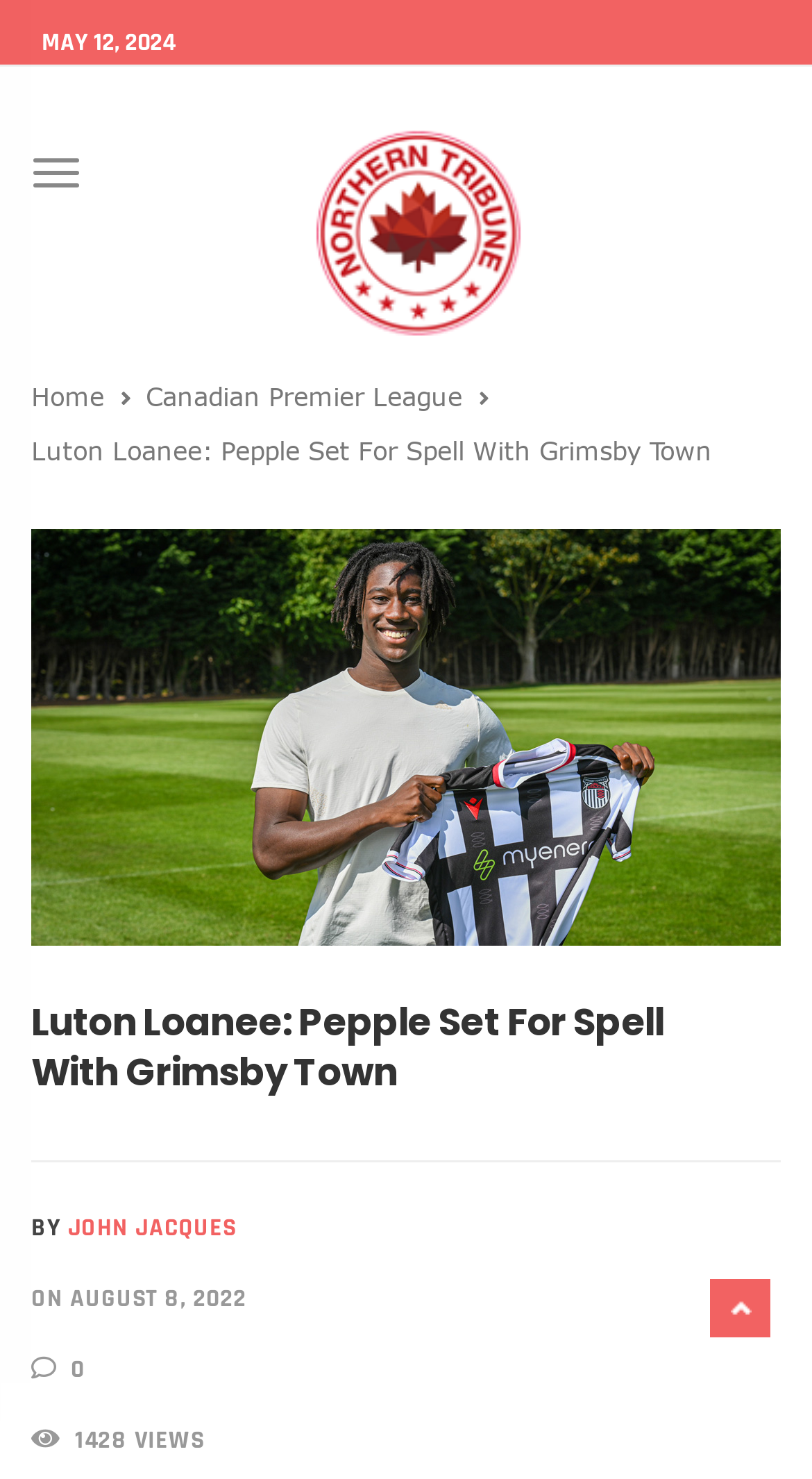Please provide a brief answer to the question using only one word or phrase: 
How many views does the article have?

1428